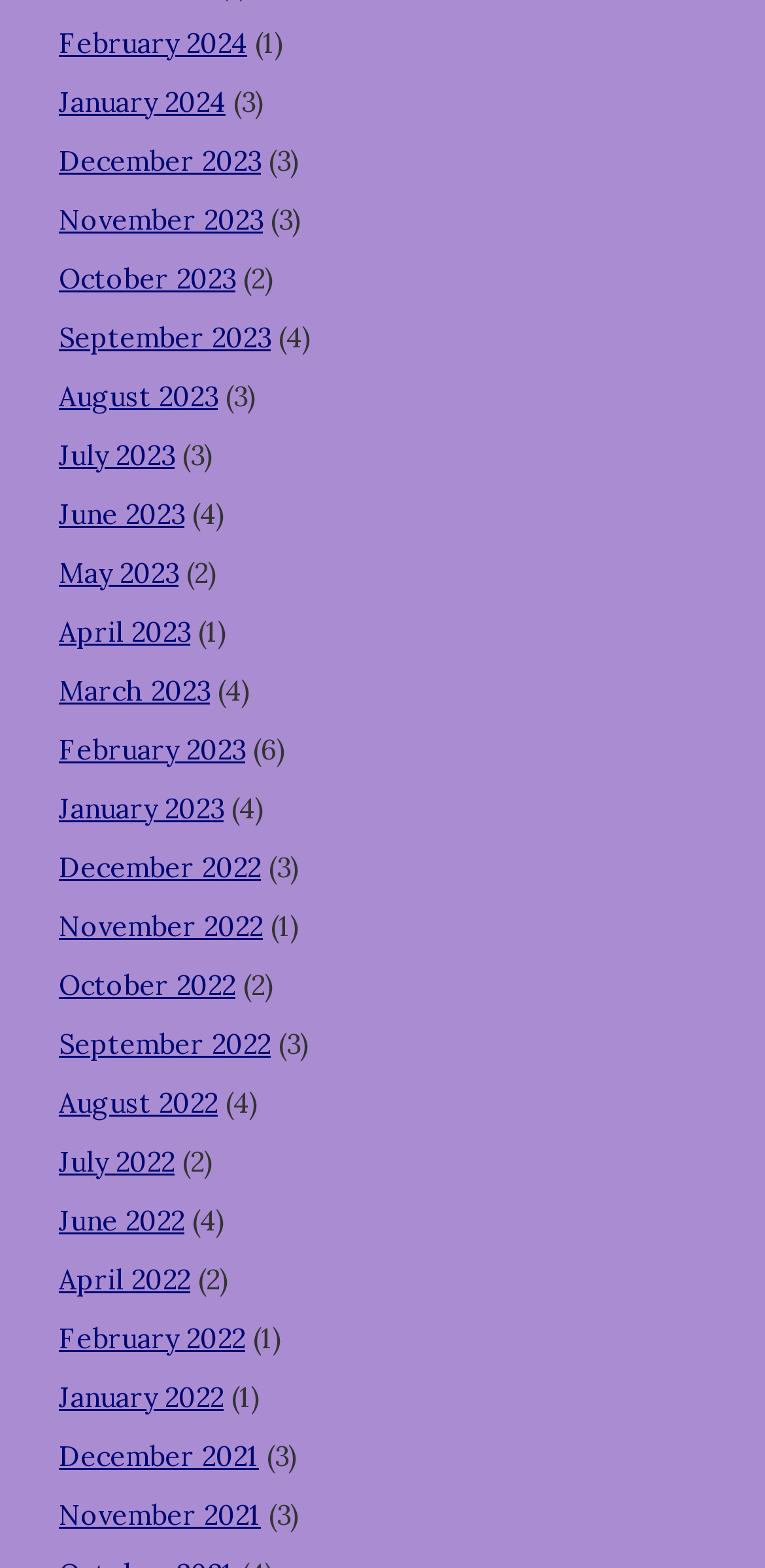Locate the coordinates of the bounding box for the clickable region that fulfills this instruction: "Go to January 2023".

[0.077, 0.504, 0.292, 0.527]